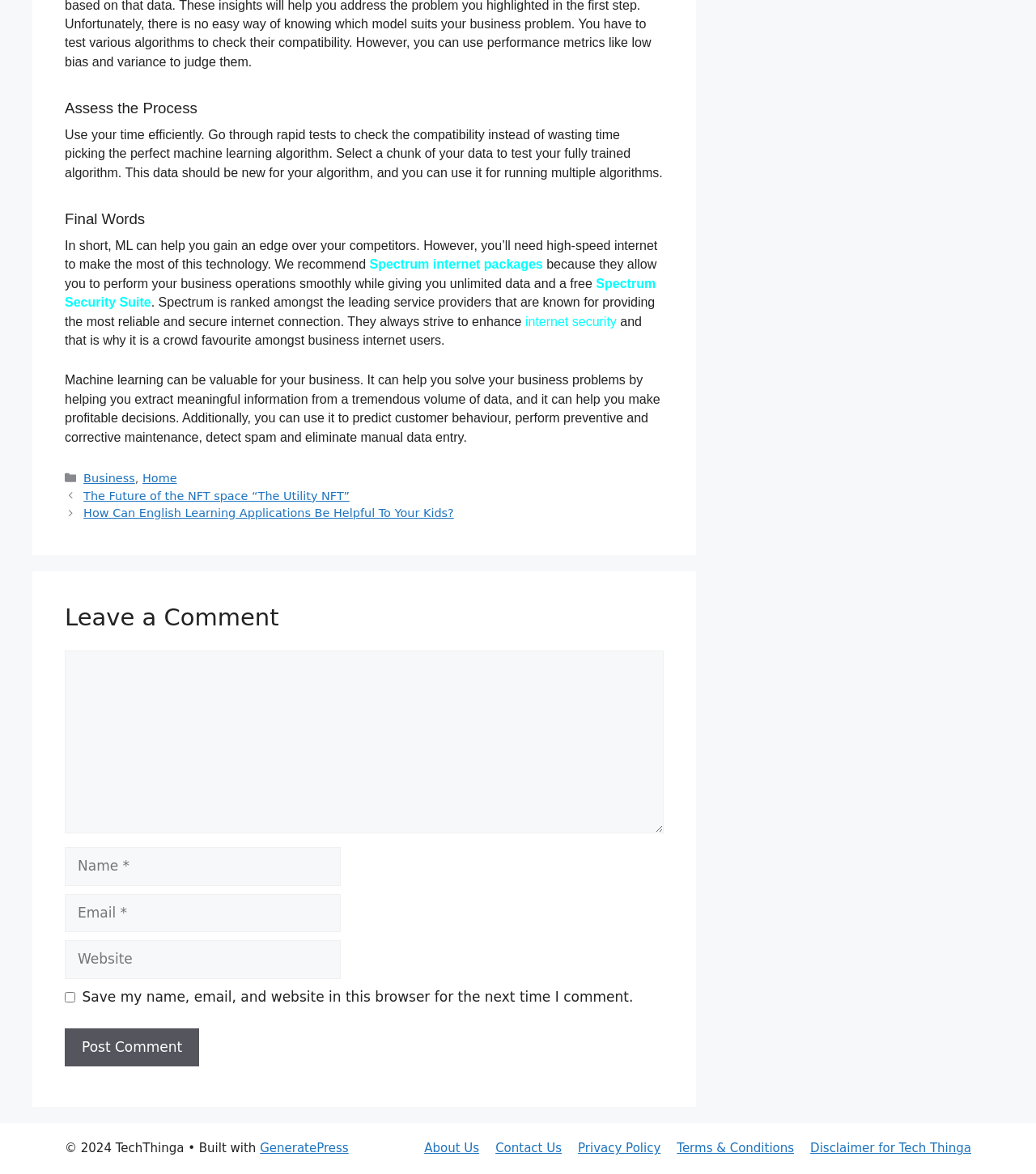Predict the bounding box of the UI element that fits this description: "parent_node: Comment name="email" placeholder="Email *"".

[0.062, 0.761, 0.329, 0.794]